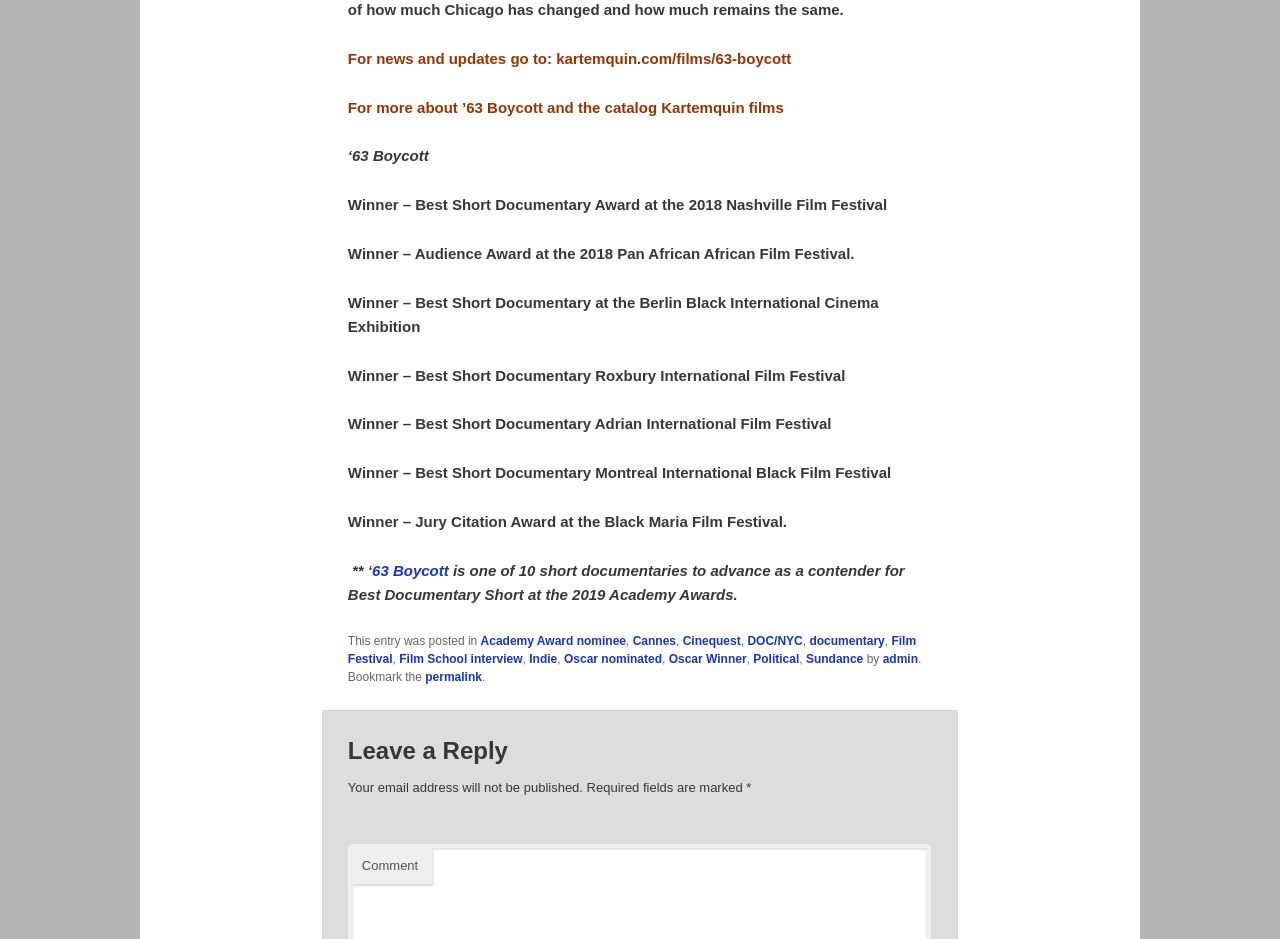Answer the question below with a single word or a brief phrase: 
What is the title of the documentary?

'63 Boycott